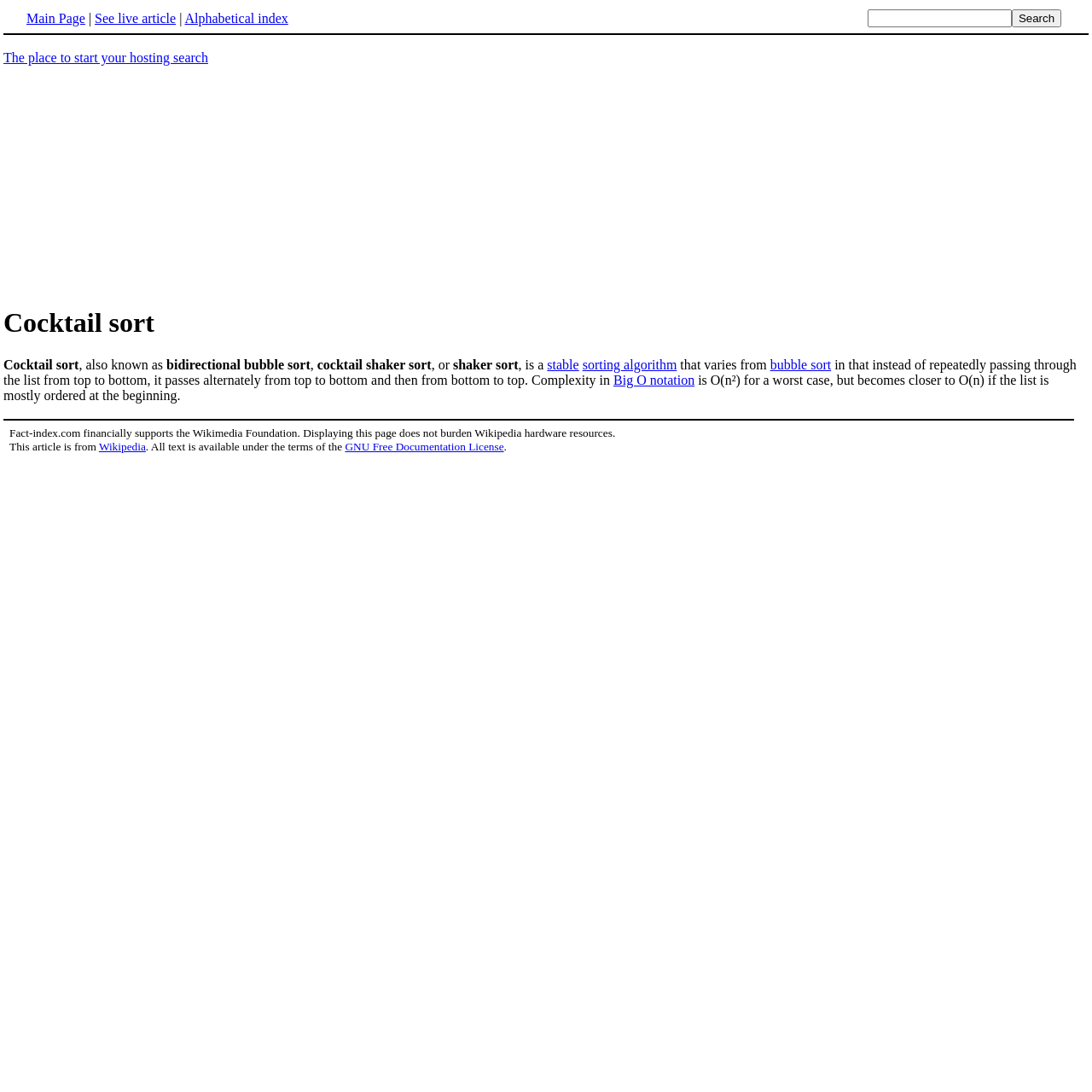What is the purpose of the textbox and button?
Kindly answer the question with as much detail as you can.

The textbox and button are located in the same table cell, and the button is labeled 'Search', which suggests that the purpose of the textbox and button is to allow users to search for something.